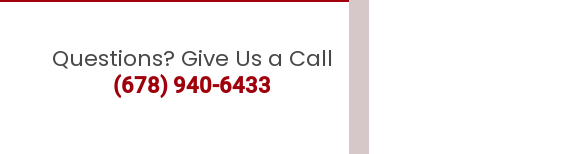Craft a descriptive caption that covers all aspects of the image.

The image features a prominent header inviting viewers to reach out with inquiries. Centered in bold red text, it states, "Questions? Give Us a Call," followed by the phone number "(678) 940-6433." The design emphasizes accessibility, ensuring that potential callers can easily see this information, which is crucial for customer engagement. The simple yet effective layout encourages interaction, fostering a supportive atmosphere for any questions or concerns patrons may have regarding the content or services provided on the website.